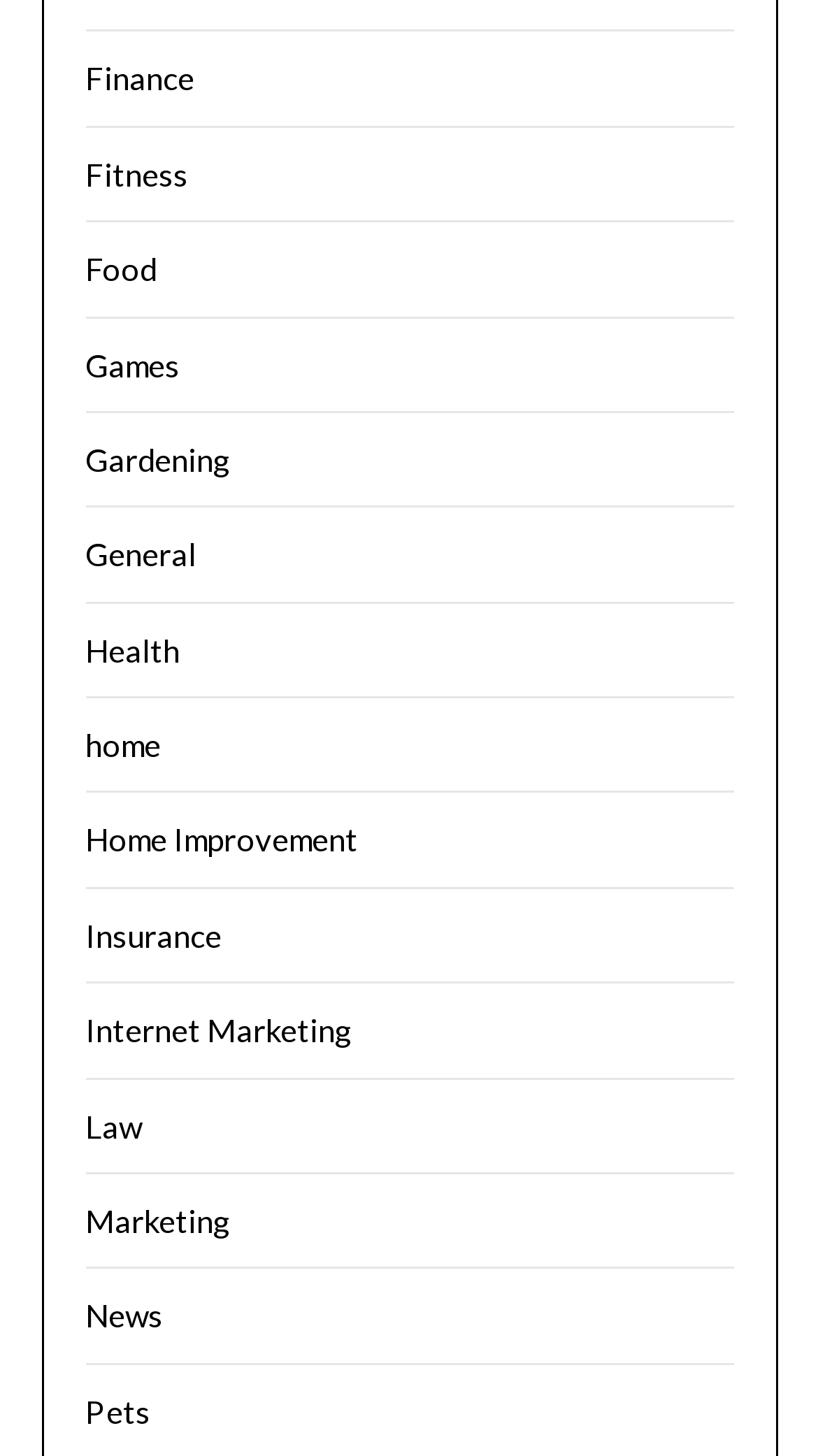Identify the bounding box for the UI element that is described as follows: "Internet Marketing".

[0.104, 0.694, 0.432, 0.72]